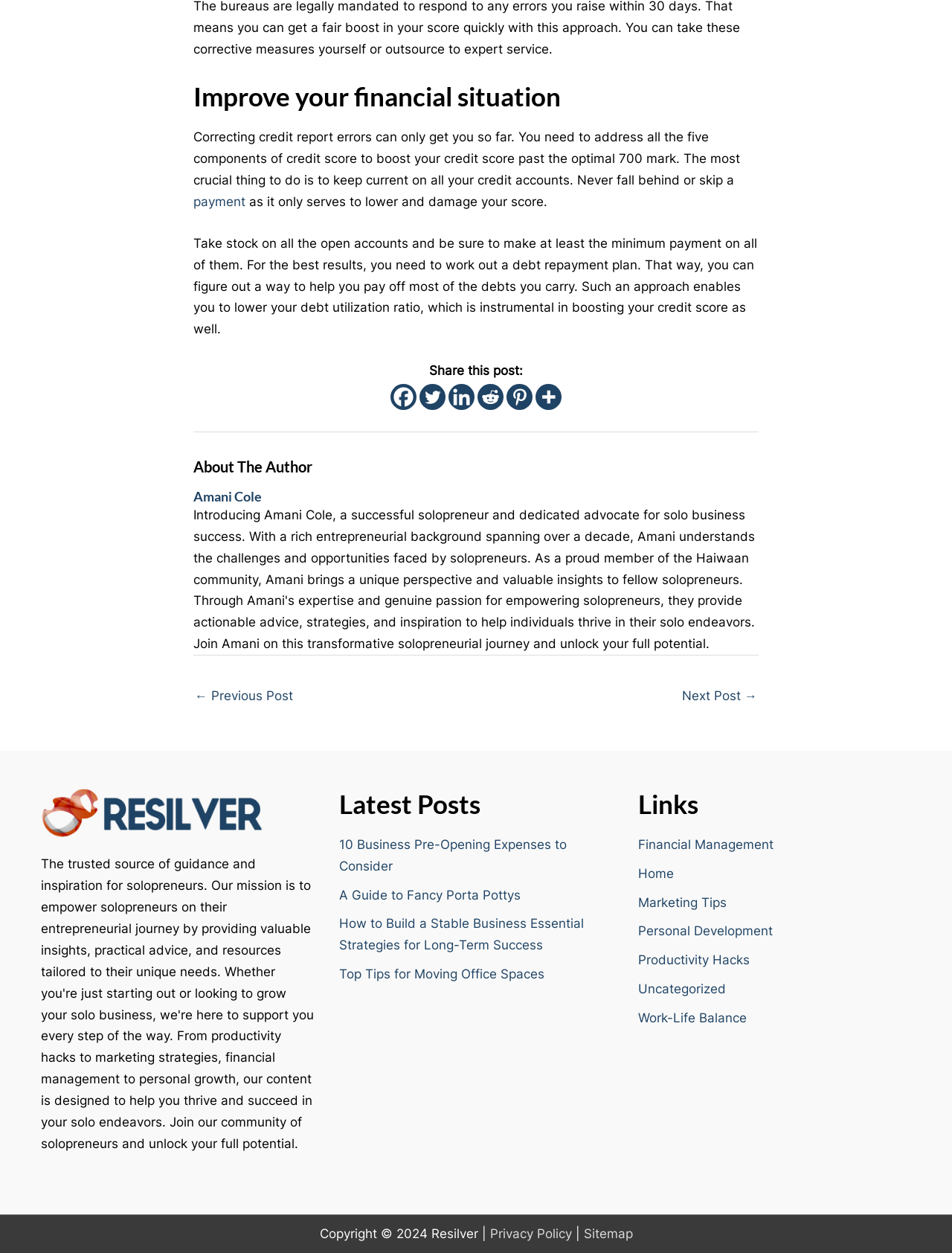What is the main topic of the article?
Please look at the screenshot and answer using one word or phrase.

Credit score